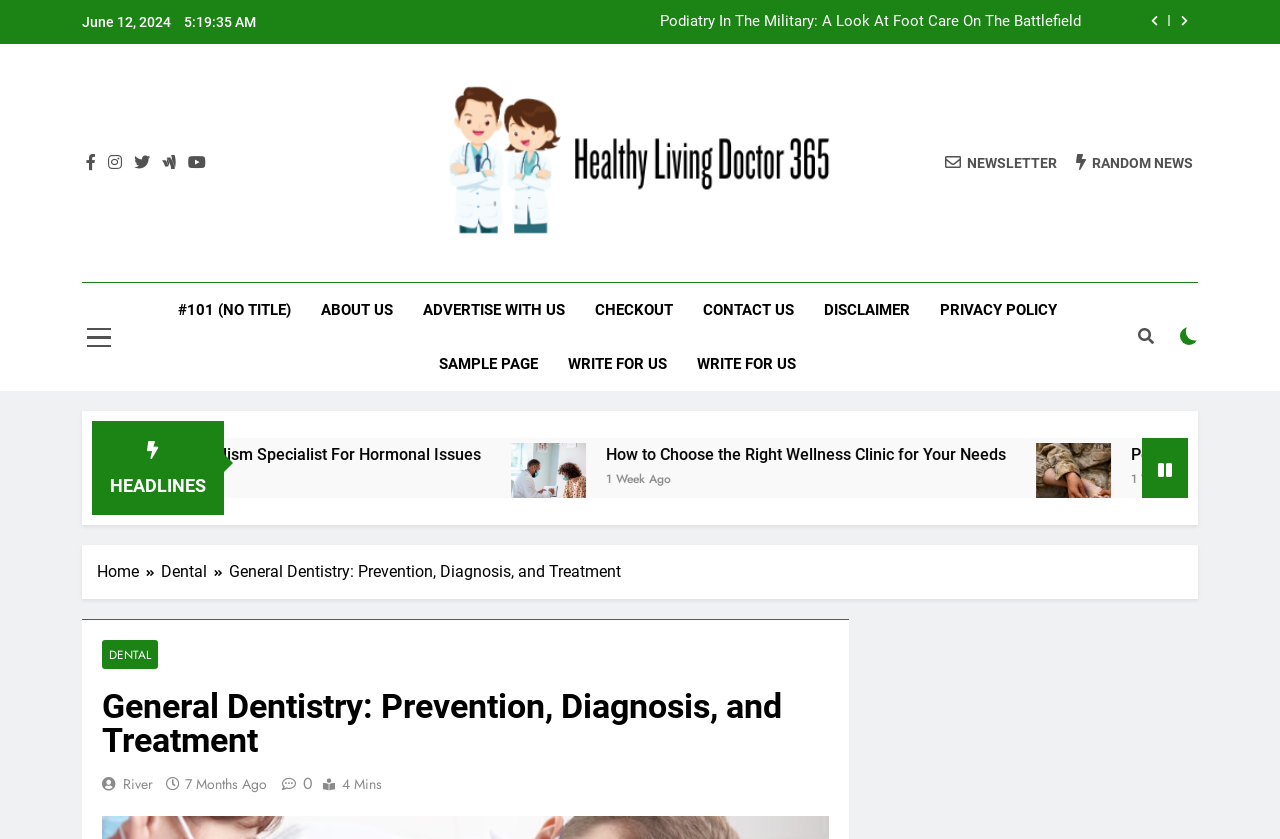Pinpoint the bounding box coordinates of the element you need to click to execute the following instruction: "Check the checkbox". The bounding box should be represented by four float numbers between 0 and 1, in the format [left, top, right, bottom].

[0.922, 0.39, 0.936, 0.411]